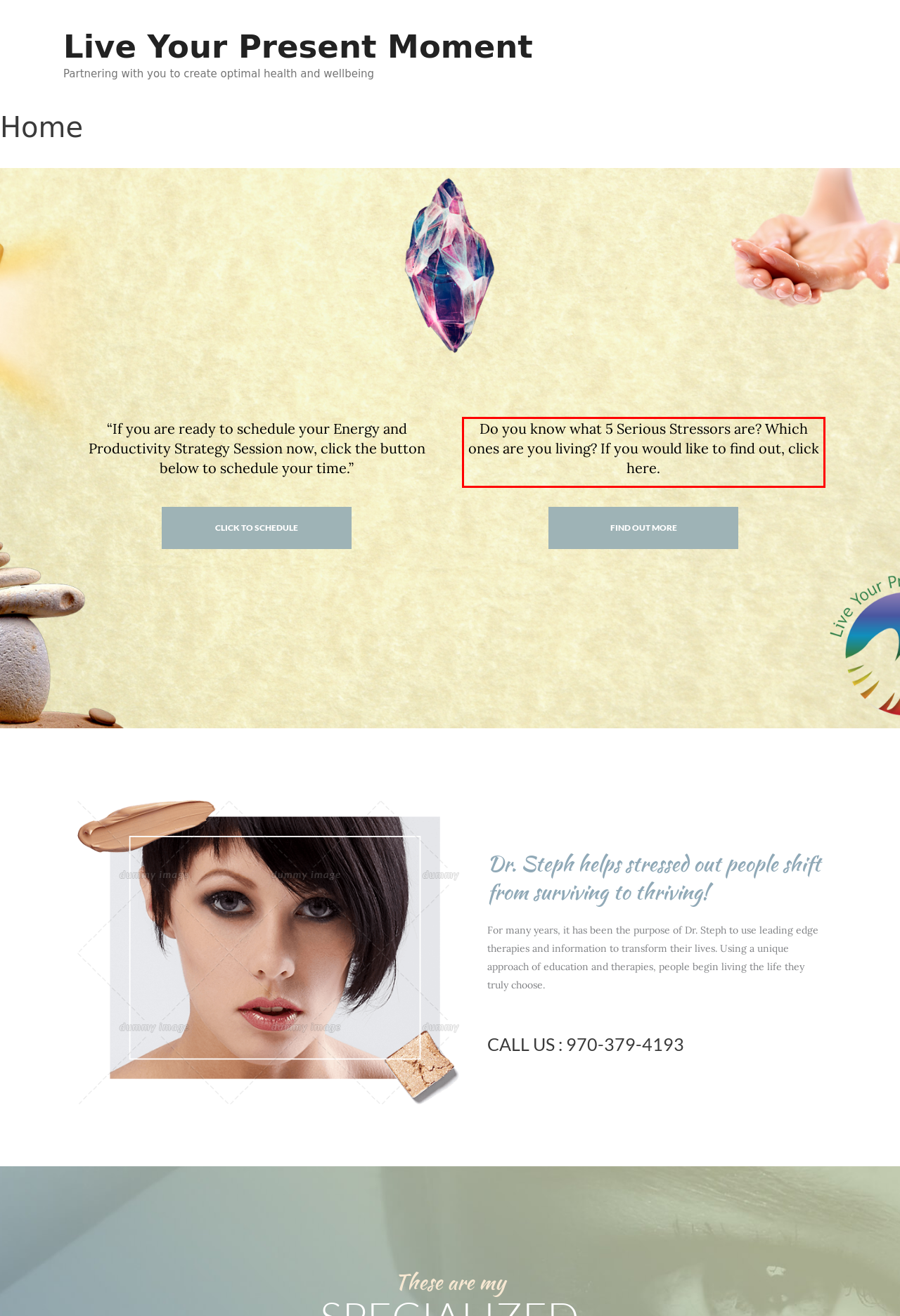Identify and transcribe the text content enclosed by the red bounding box in the given screenshot.

Do you know what 5 Serious Stressors are? Which ones are you living? If you would like to find out, click here.